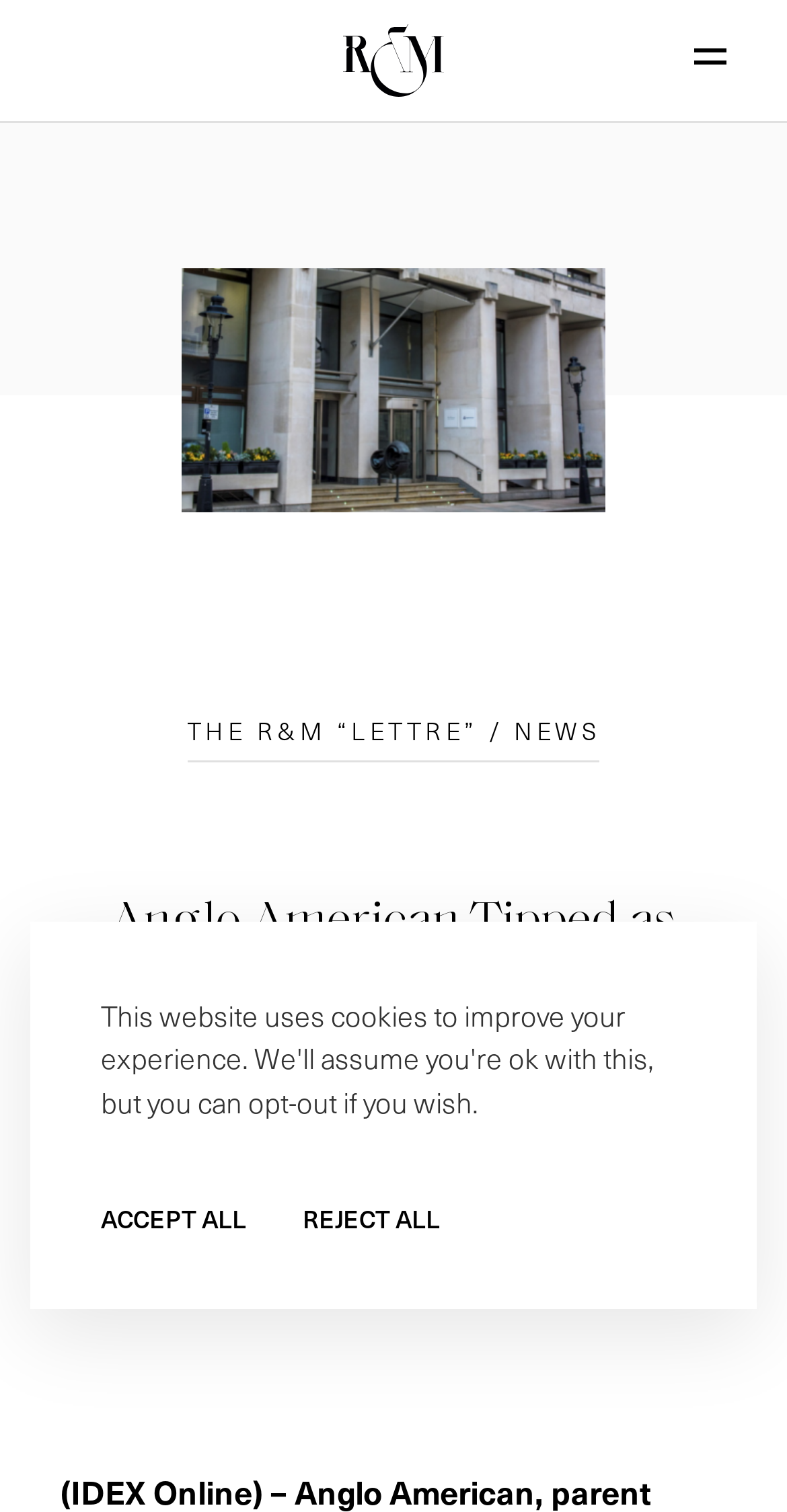When was the article published?
Analyze the screenshot and provide a detailed answer to the question.

The webpage contains a time element with the date '4 January 2024', which is likely to be the publication date of the article.